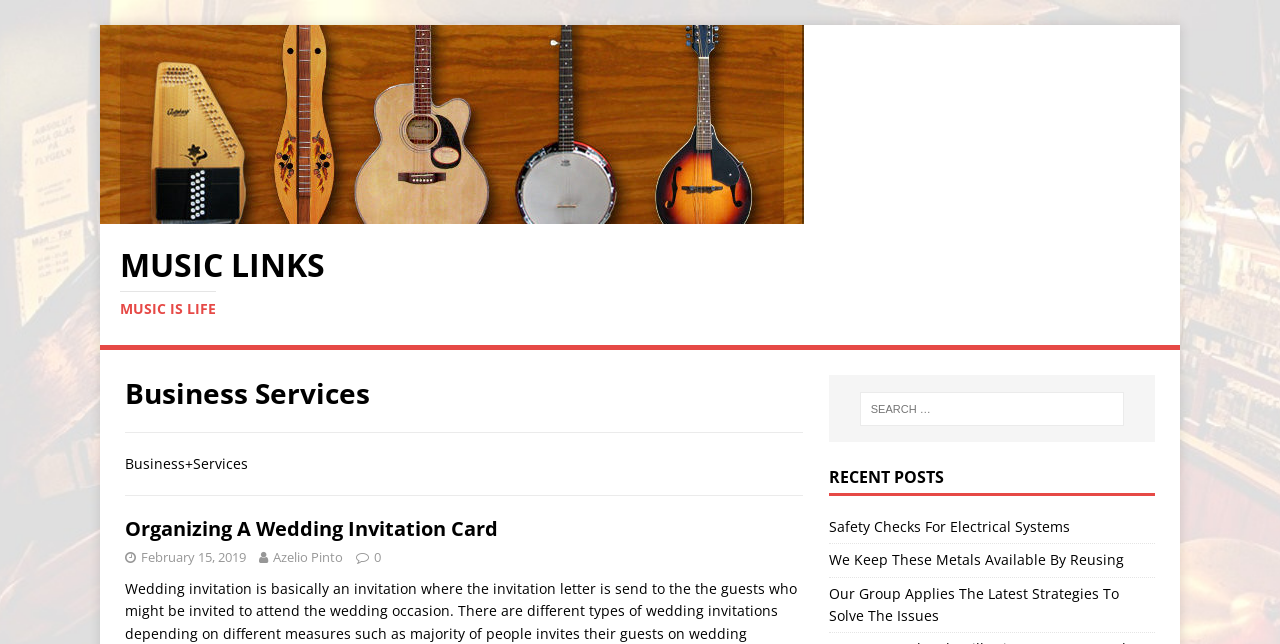What is the main category of the business services?
Provide a detailed and extensive answer to the question.

Based on the webpage, I can see that one of the headings is 'Organizing A Wedding Invitation Card', which suggests that the business services are related to wedding planning or organization.